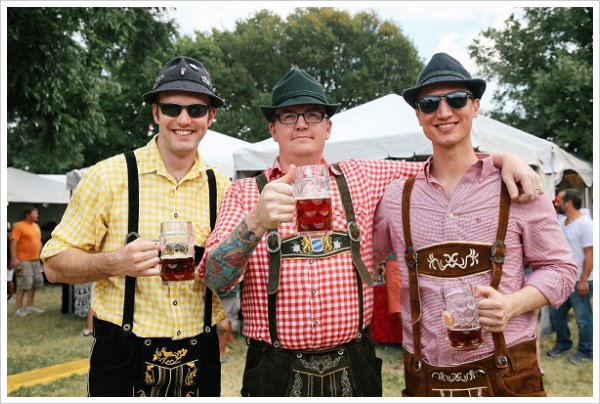Describe all the important aspects and details of the image.

Three jovial men celebrate at the La Grange Texas Oktoberfest, showcasing an atmosphere of joy and camaraderie. Dressed in traditional German attire, including colorful checkered shirts and lederhosen, they proudly hold large mugs of beer, likely savoring the rich selection of craft brews available at the festival. With vibrant smiles and stylish sunglasses, their enthusiasm reflects the lively spirit of Oktoberfest, marked by delicious German cuisine, music, and dance. In the background, festival tents hint at a bustling environment filled with fellow attendees, all partaking in this cherished celebration held on Saturday, October 1, 2016.